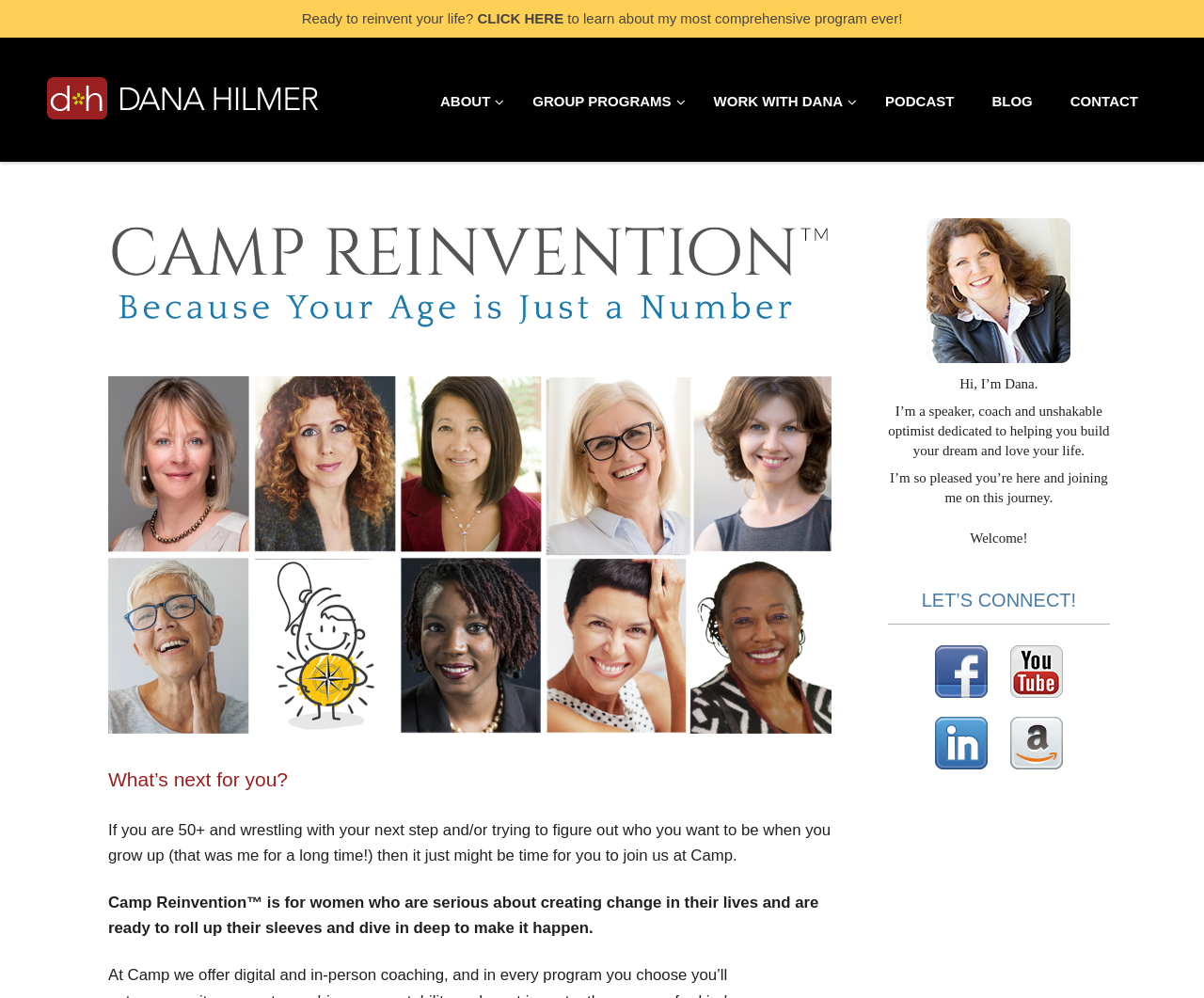Pinpoint the bounding box coordinates of the area that must be clicked to complete this instruction: "Visit DanaHilmer.com".

[0.039, 0.077, 0.264, 0.12]